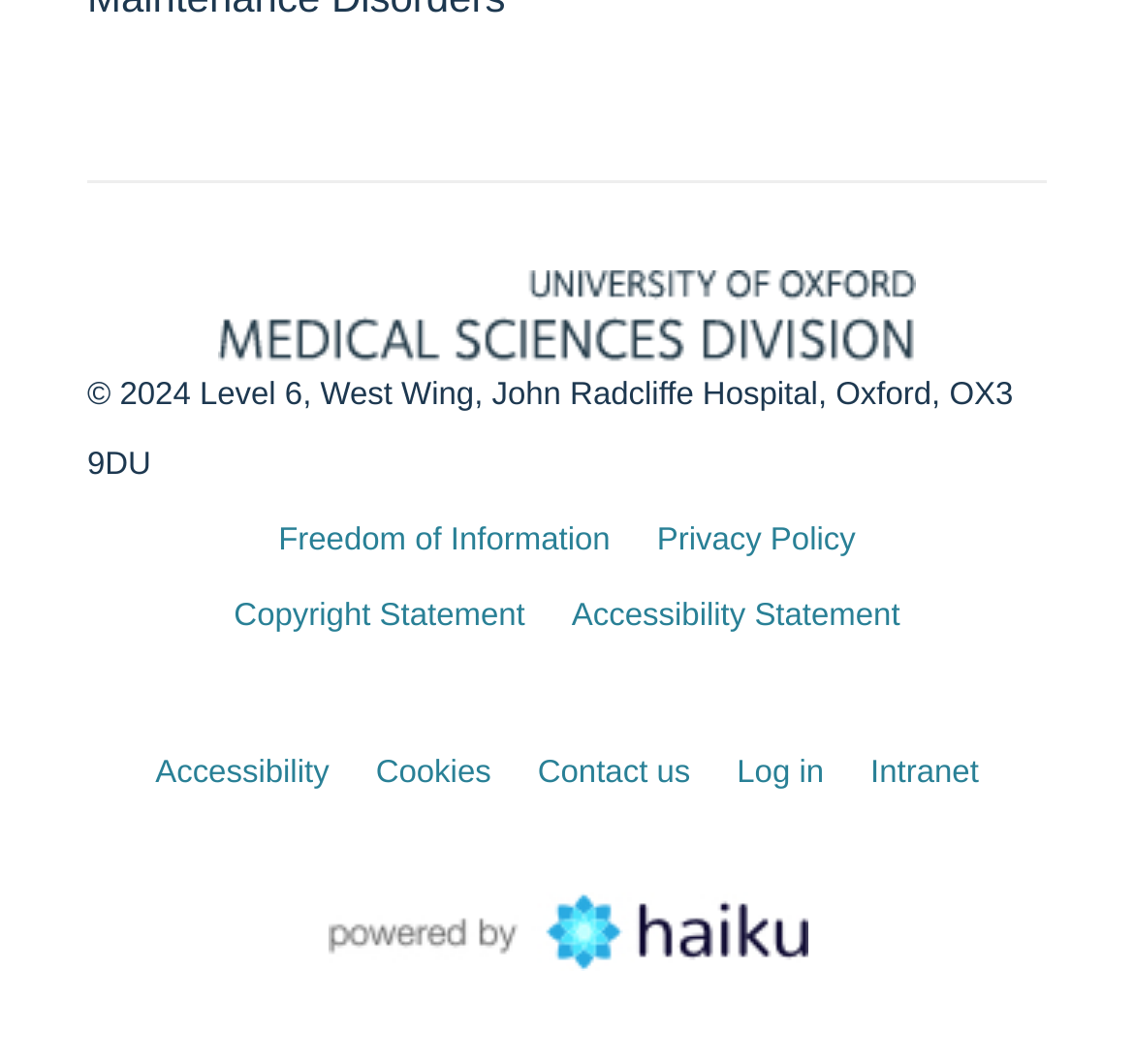What is the name of the university division?
Provide a one-word or short-phrase answer based on the image.

Medical Sciences Division, University of Oxford